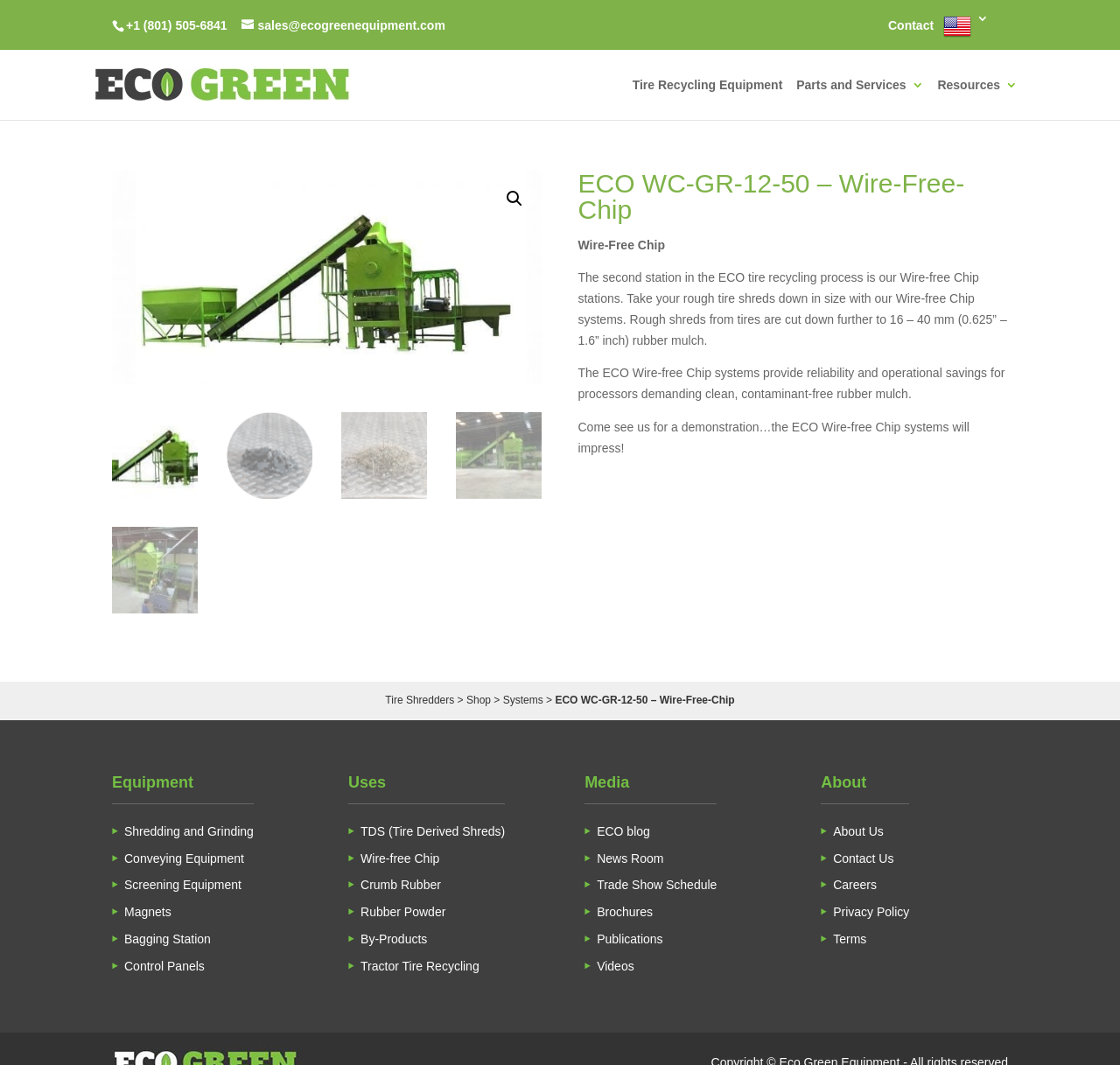What is the purpose of the Wire-free Chip system?
Refer to the image and answer the question using a single word or phrase.

To cut down rough tire shreds to 16-40 mm rubber mulch